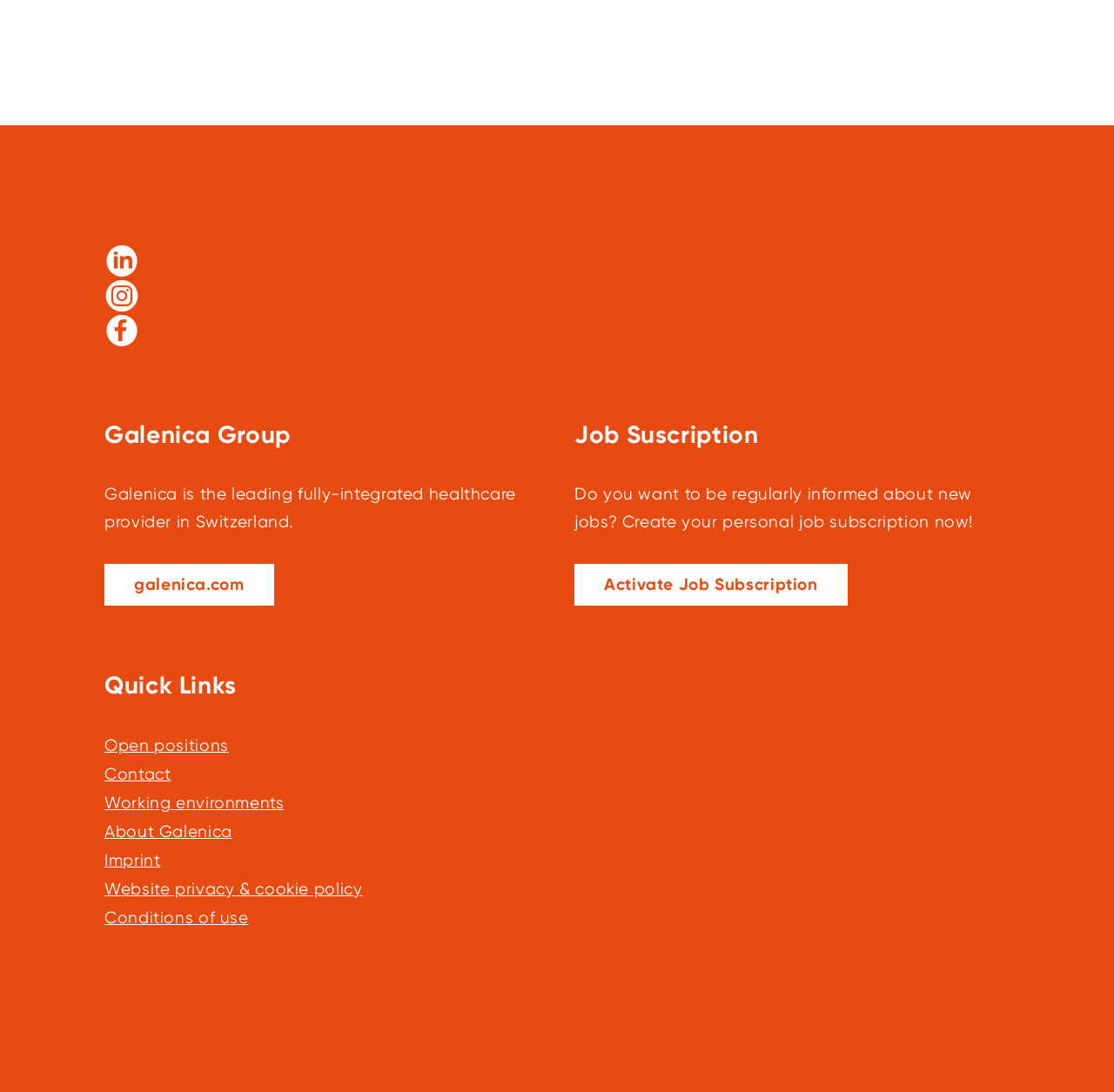Identify the bounding box coordinates of the section to be clicked to complete the task described by the following instruction: "Follow us on LinkedIn". The coordinates should be four float numbers between 0 and 1, formatted as [left, top, right, bottom].

[0.094, 0.223, 0.126, 0.255]